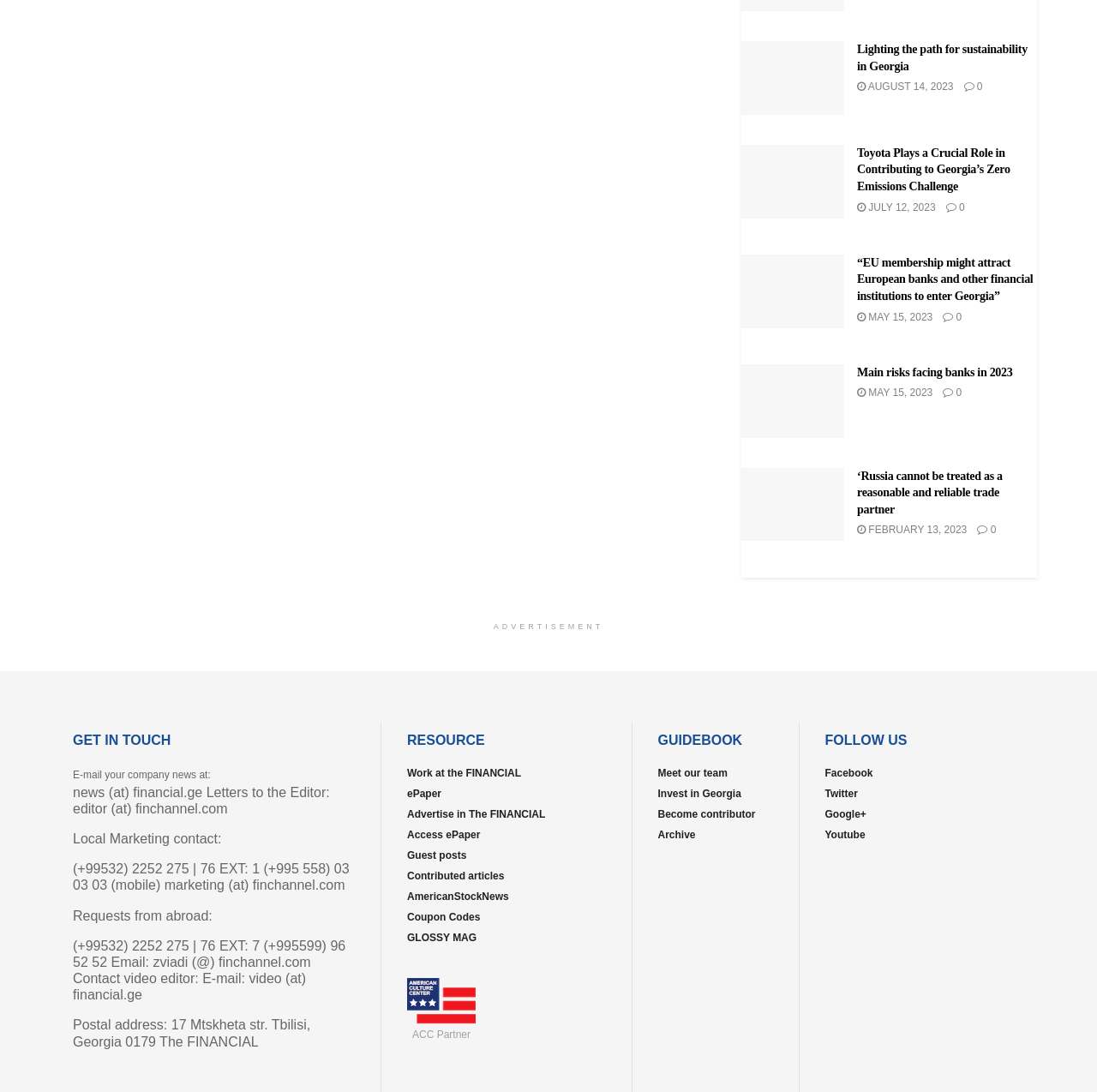Locate the bounding box of the UI element described by: "Guest posts" in the given webpage screenshot.

[0.371, 0.778, 0.425, 0.789]